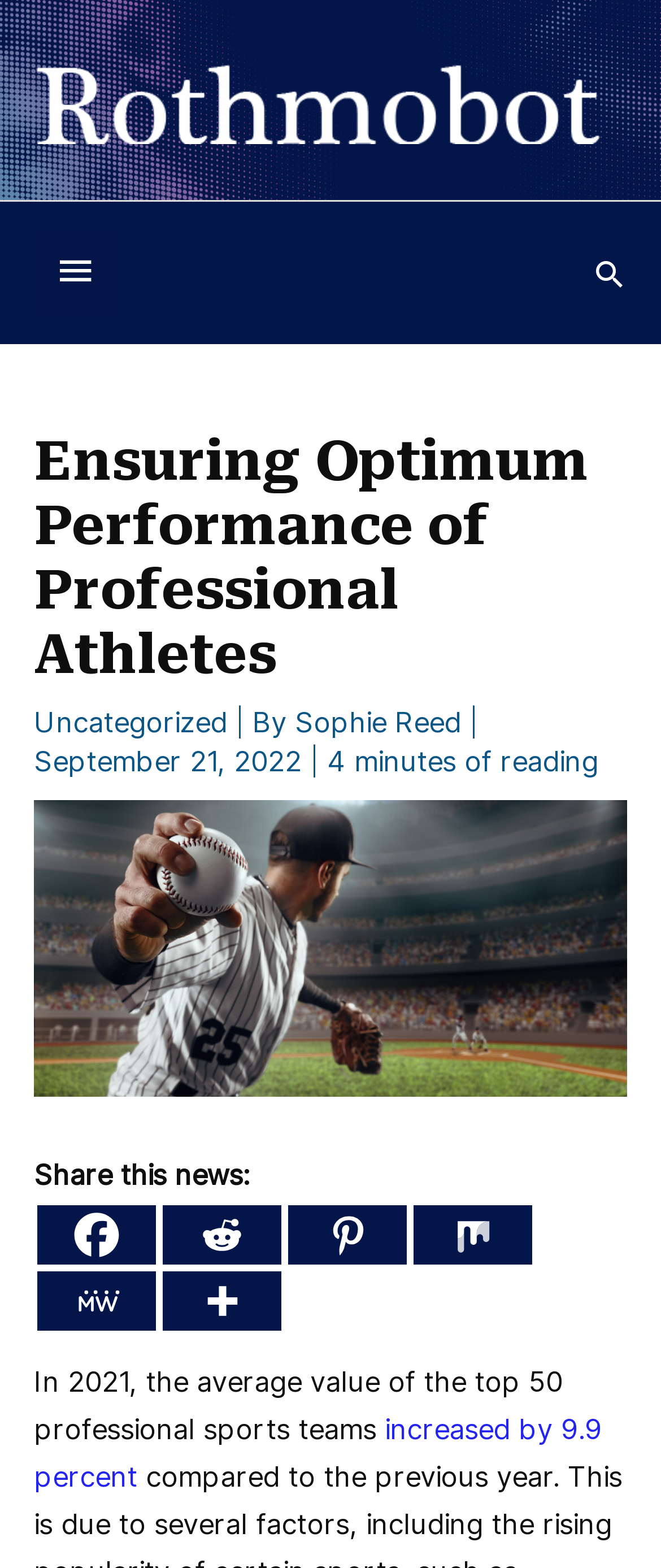Please provide a comprehensive answer to the question below using the information from the image: What is the topic of the article?

Based on the heading 'Ensuring Optimum Performance of Professional Athletes' and the content of the article, it is clear that the topic is about ensuring professional athletes are in top shape.